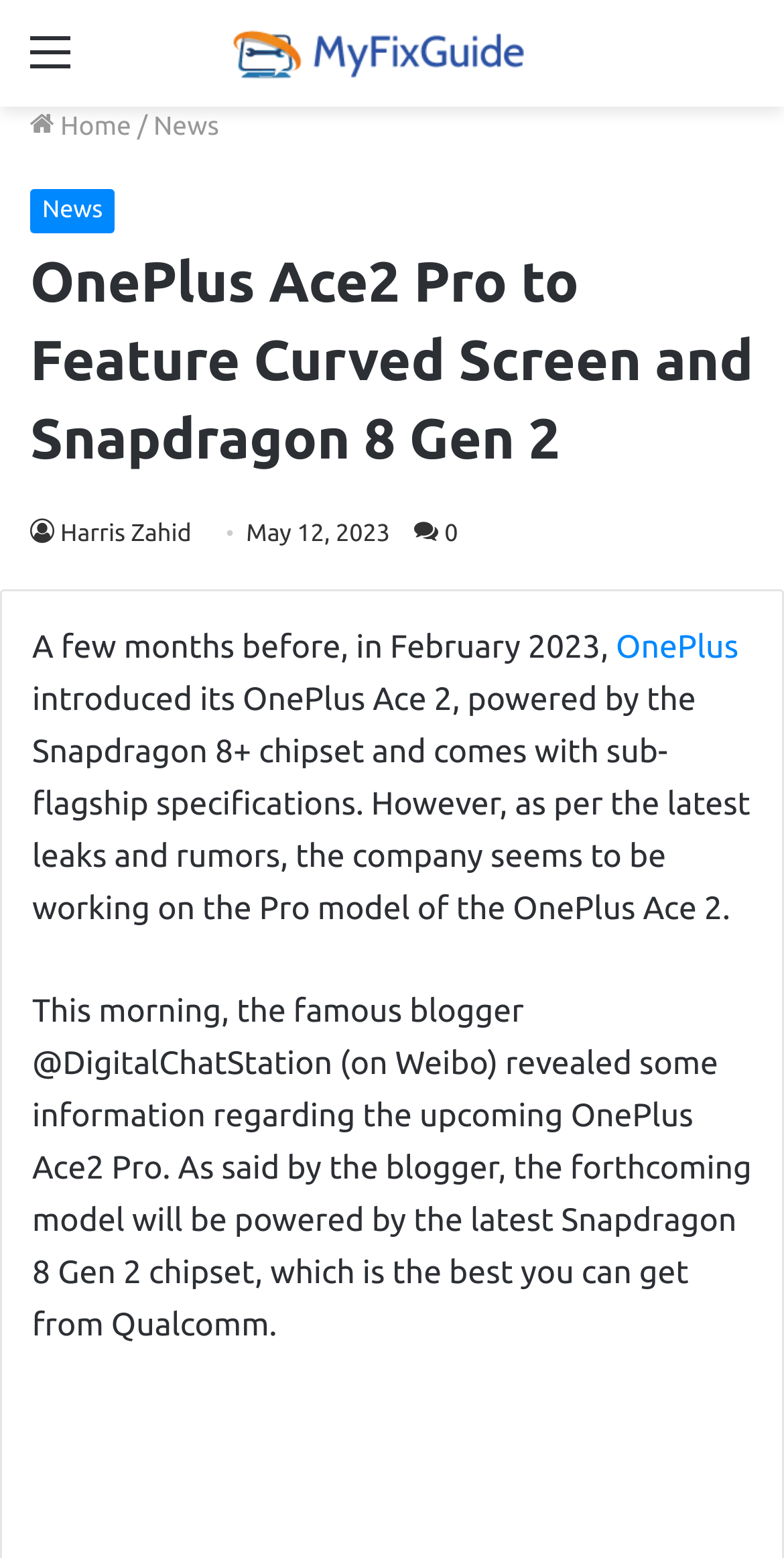Utilize the information from the image to answer the question in detail:
When was OnePlus Ace 2 introduced?

The text mentions, 'A few months before, in February 2023, OnePlus introduced its OnePlus Ace 2...'